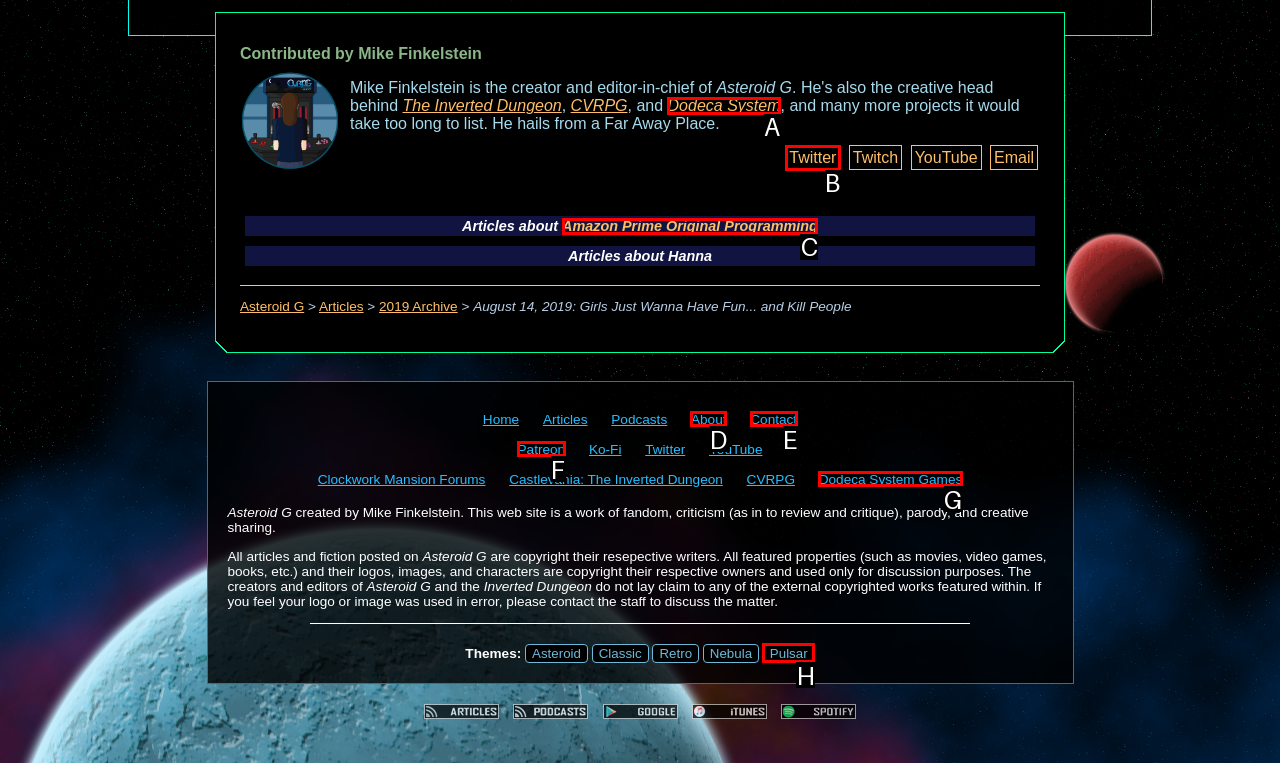Given the element description: Amazon Prime Original Programming
Pick the letter of the correct option from the list.

C